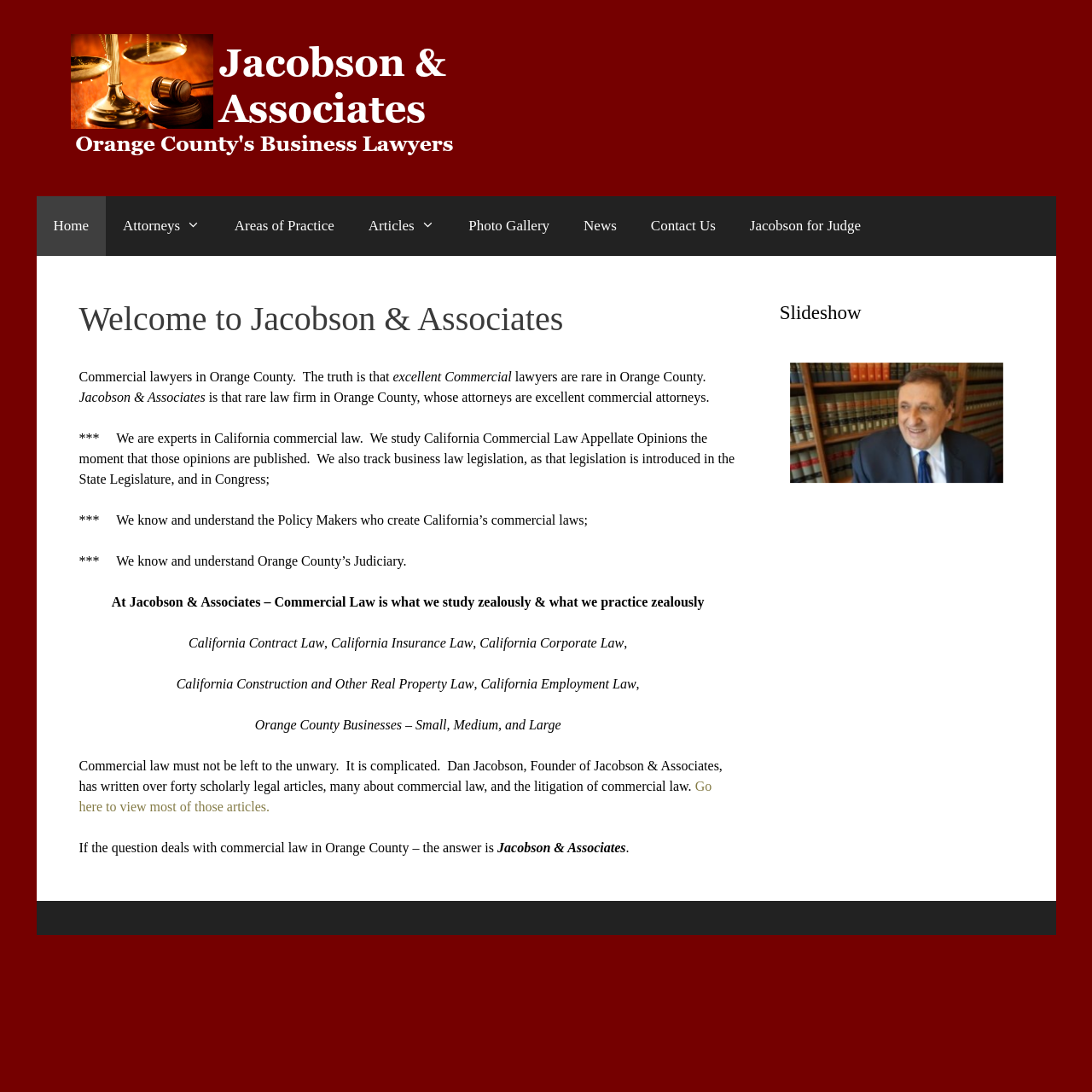Use the details in the image to answer the question thoroughly: 
What can be found by clicking on the 'Go here to view most of those articles' link?

The link 'Go here to view most of those articles' likely leads to a page where readers can access the over forty scholarly legal articles written by Dan Jacobson, founder of Jacobson & Associates.